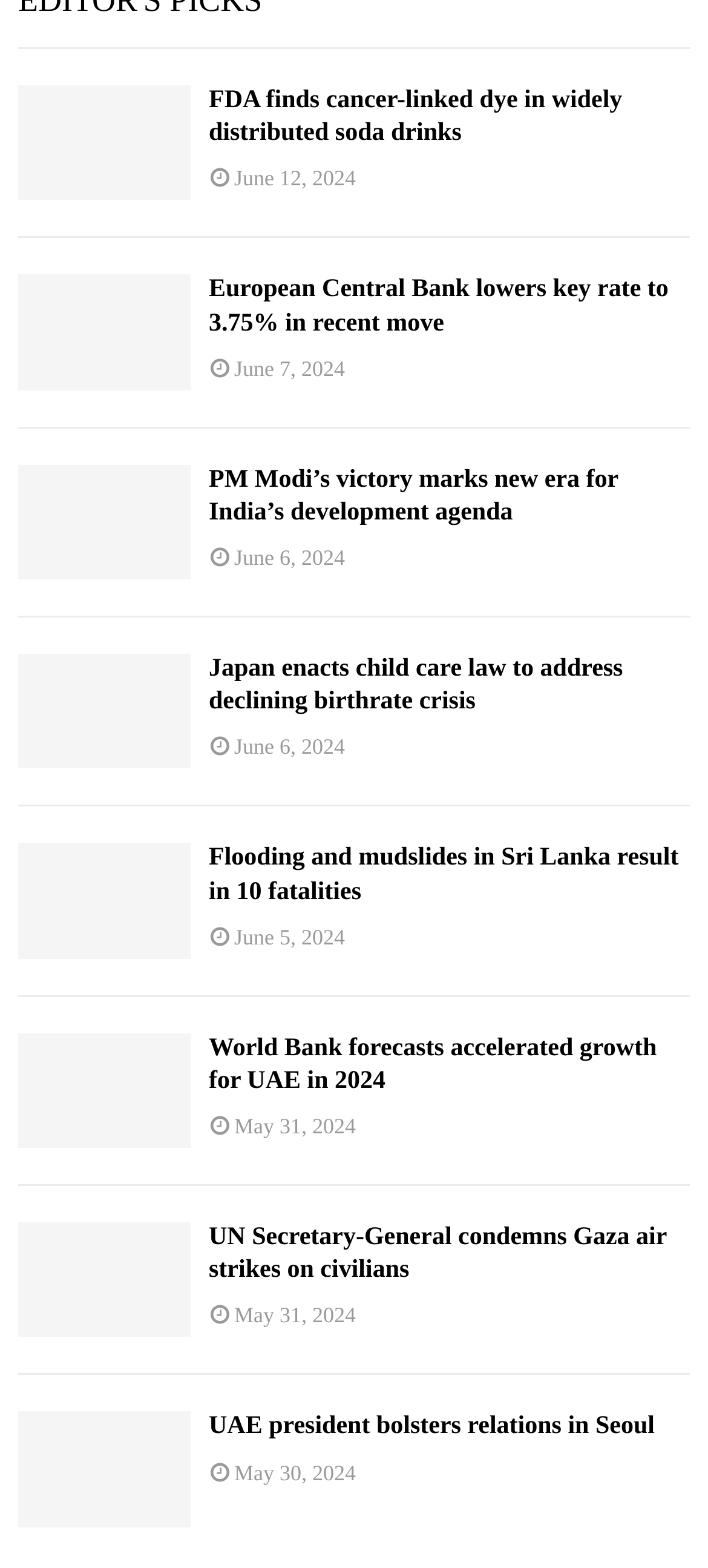What is the topic of the first article?
Please provide a comprehensive answer based on the visual information in the image.

The first article is about the FDA finding a cancer-linked dye in widely distributed soda drinks, as indicated by the heading and link text.